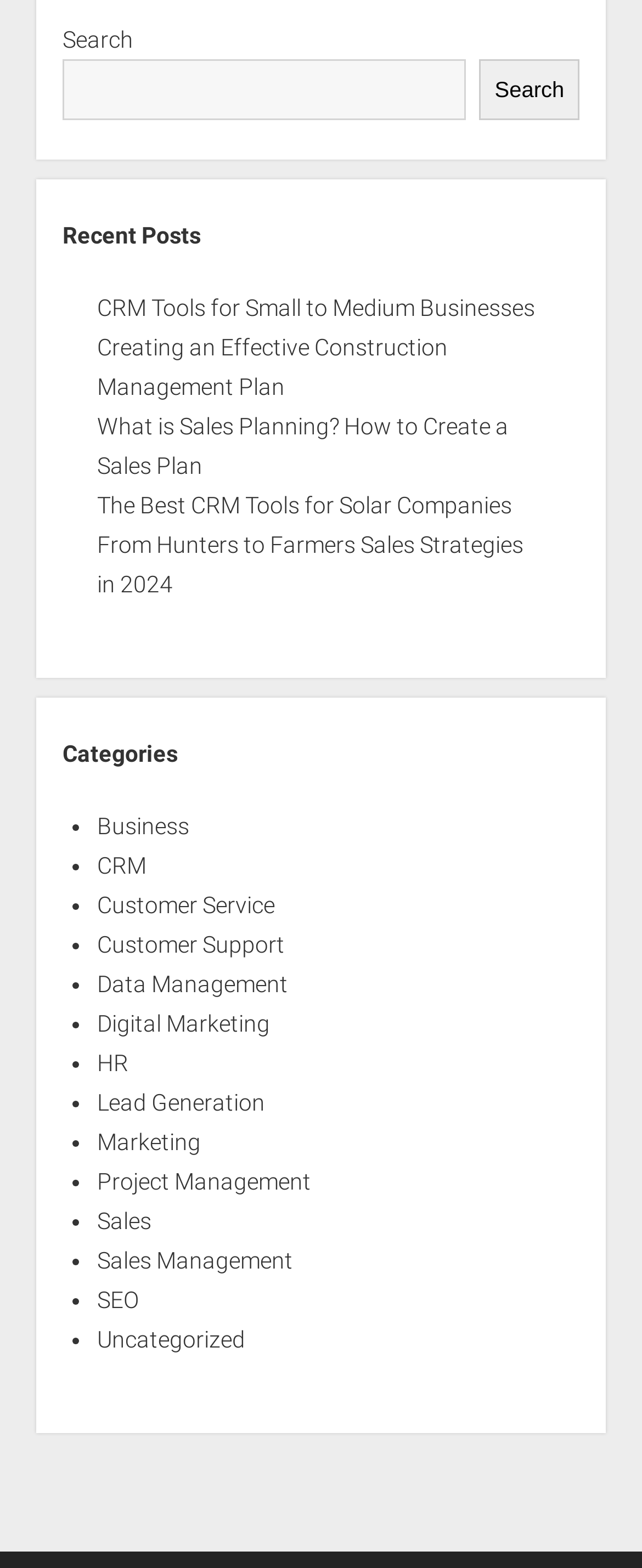Given the element description Customer Support, specify the bounding box coordinates of the corresponding UI element in the format (top-left x, top-left y, bottom-right x, bottom-right y). All values must be between 0 and 1.

[0.151, 0.594, 0.443, 0.611]